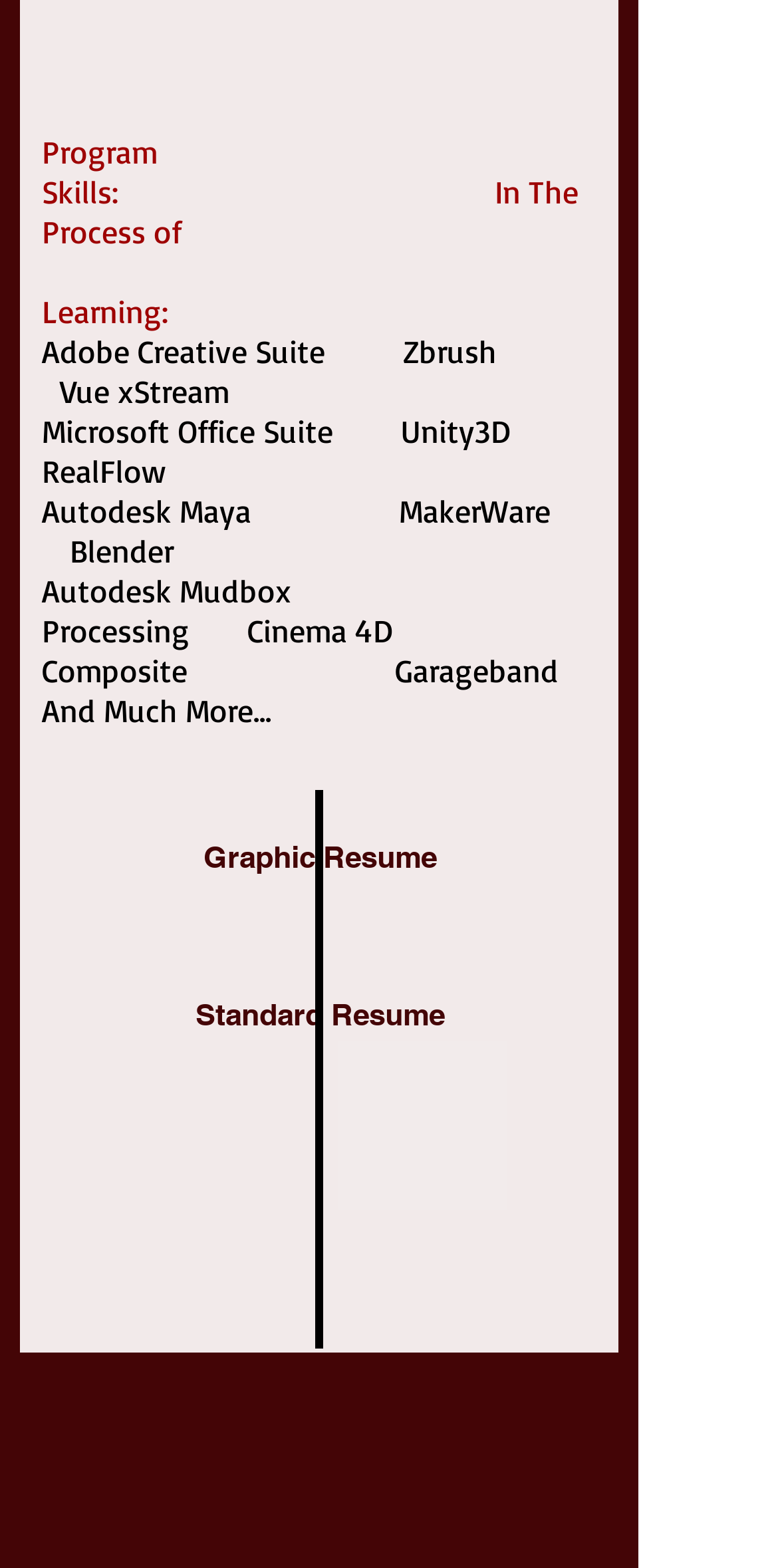Refer to the image and provide an in-depth answer to the question: 
How many resume-related links are available?

There are three resume-related links available on the webpage, which are Graphic Resume, Standard Resume, and Resume Graphic.